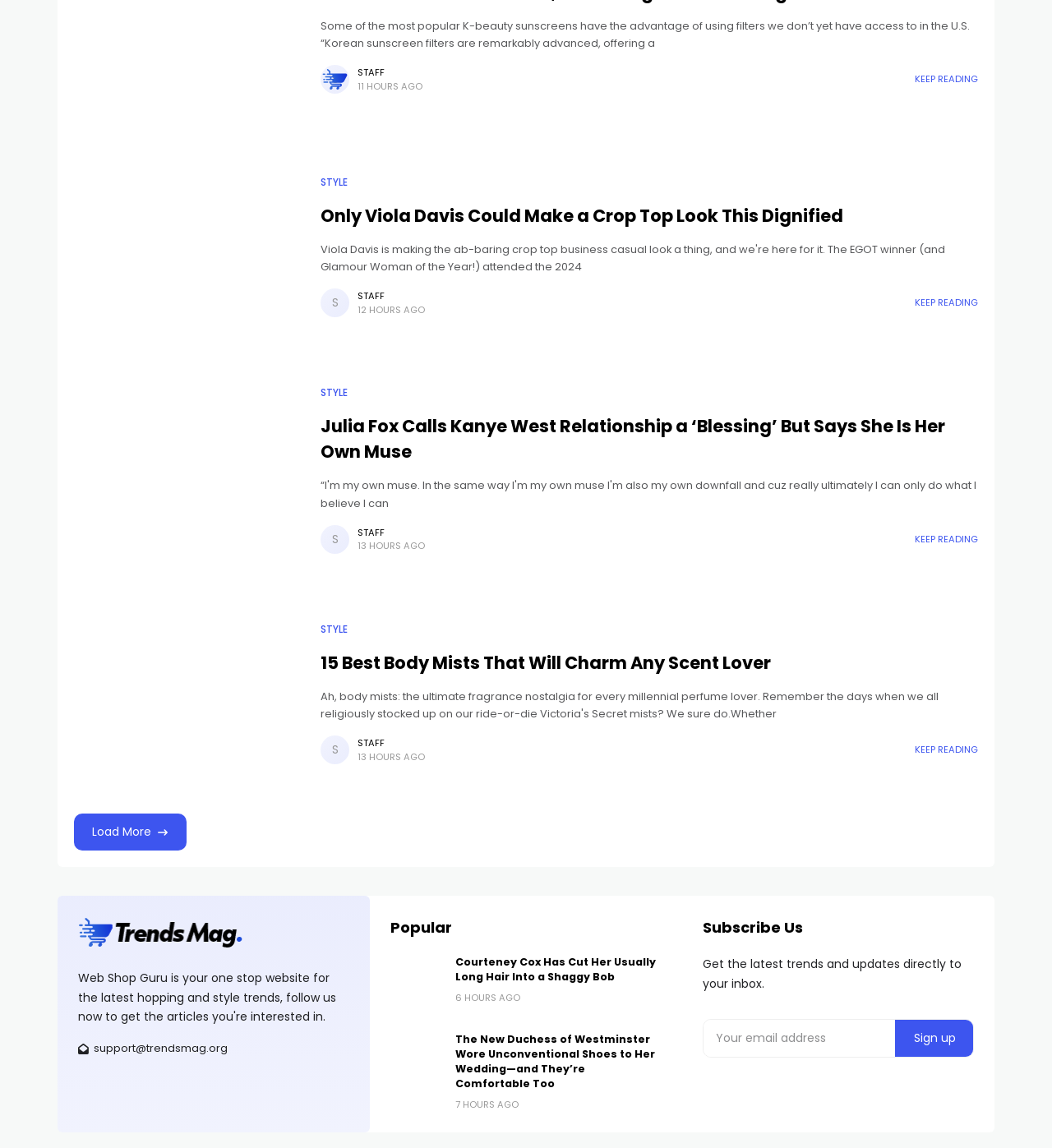Please find the bounding box coordinates for the clickable element needed to perform this instruction: "Visit the Trends Mag website".

[0.074, 0.798, 0.332, 0.826]